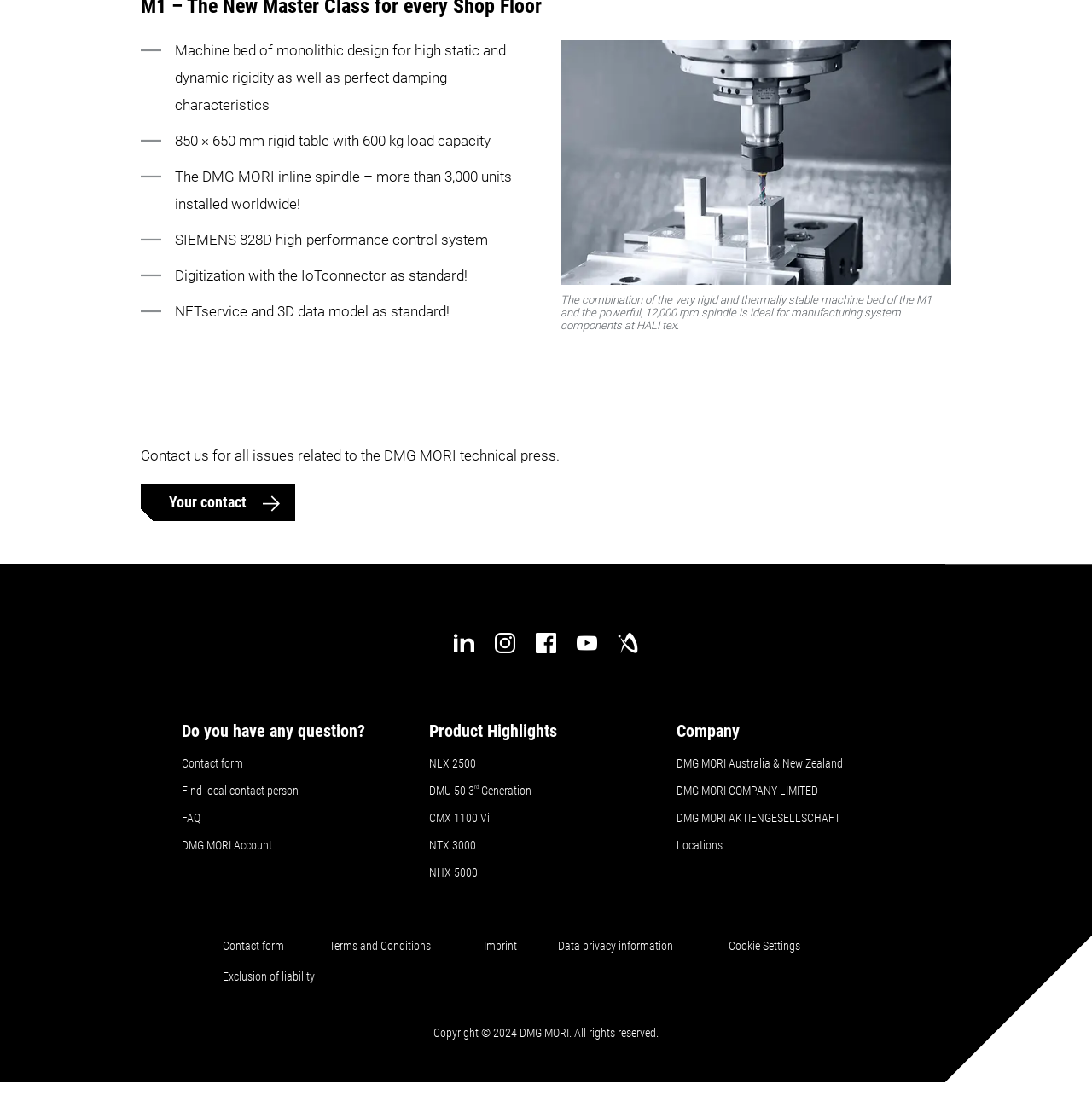Please look at the image and answer the question with a detailed explanation: What is the load capacity of the rigid table?

The answer can be found in the text '850 × 650 mm rigid table with 600 kg load capacity' which is located in the top section of the webpage, indicating the specifications of the machine bed.